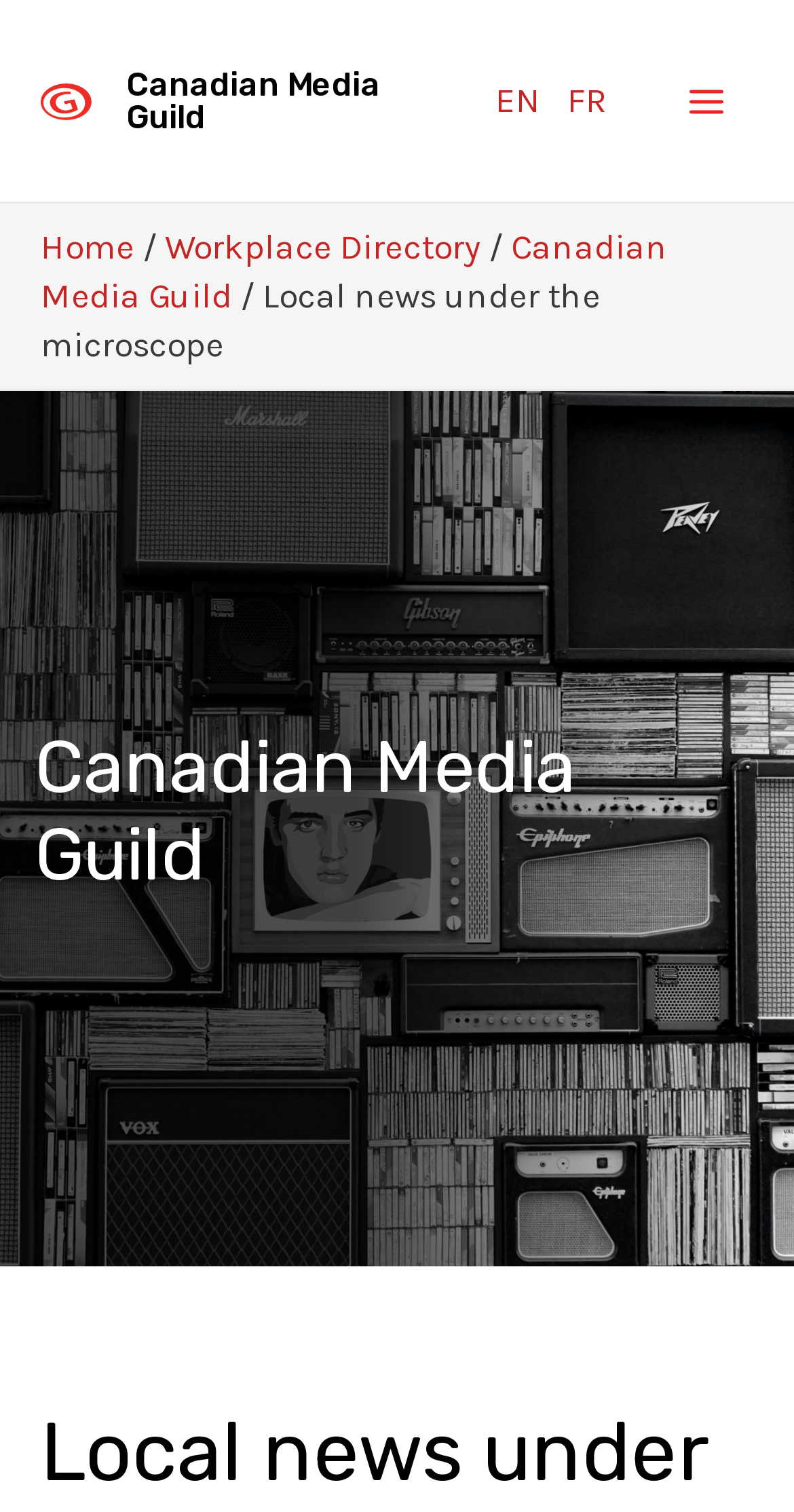For the element described, predict the bounding box coordinates as (top-left x, top-left y, bottom-right x, bottom-right y). All values should be between 0 and 1. Element description: Canadian Media Guild

[0.051, 0.149, 0.841, 0.208]